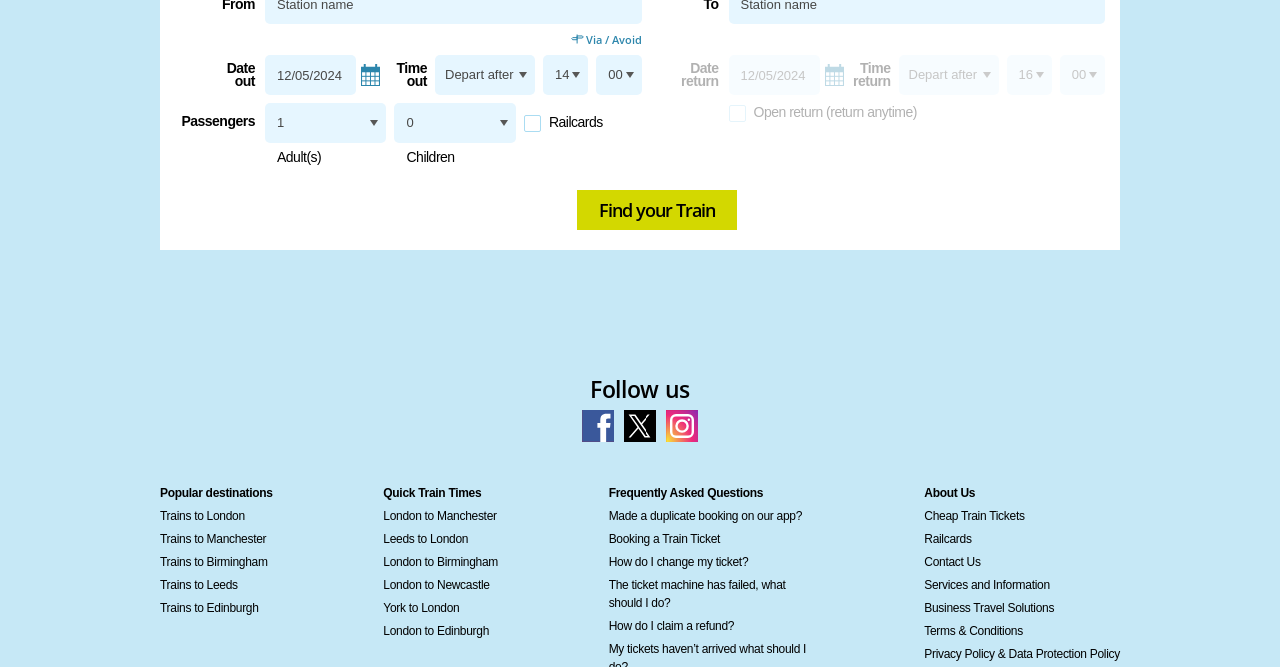What type of information can be found in the 'Frequently Asked Questions' section?
Please provide a comprehensive answer to the question based on the webpage screenshot.

The 'Frequently Asked Questions' section is located at the bottom of the webpage and contains links to various questions and answers related to booking and refunding train tickets. This section likely provides users with helpful information and answers to common questions about the ticket purchasing process.